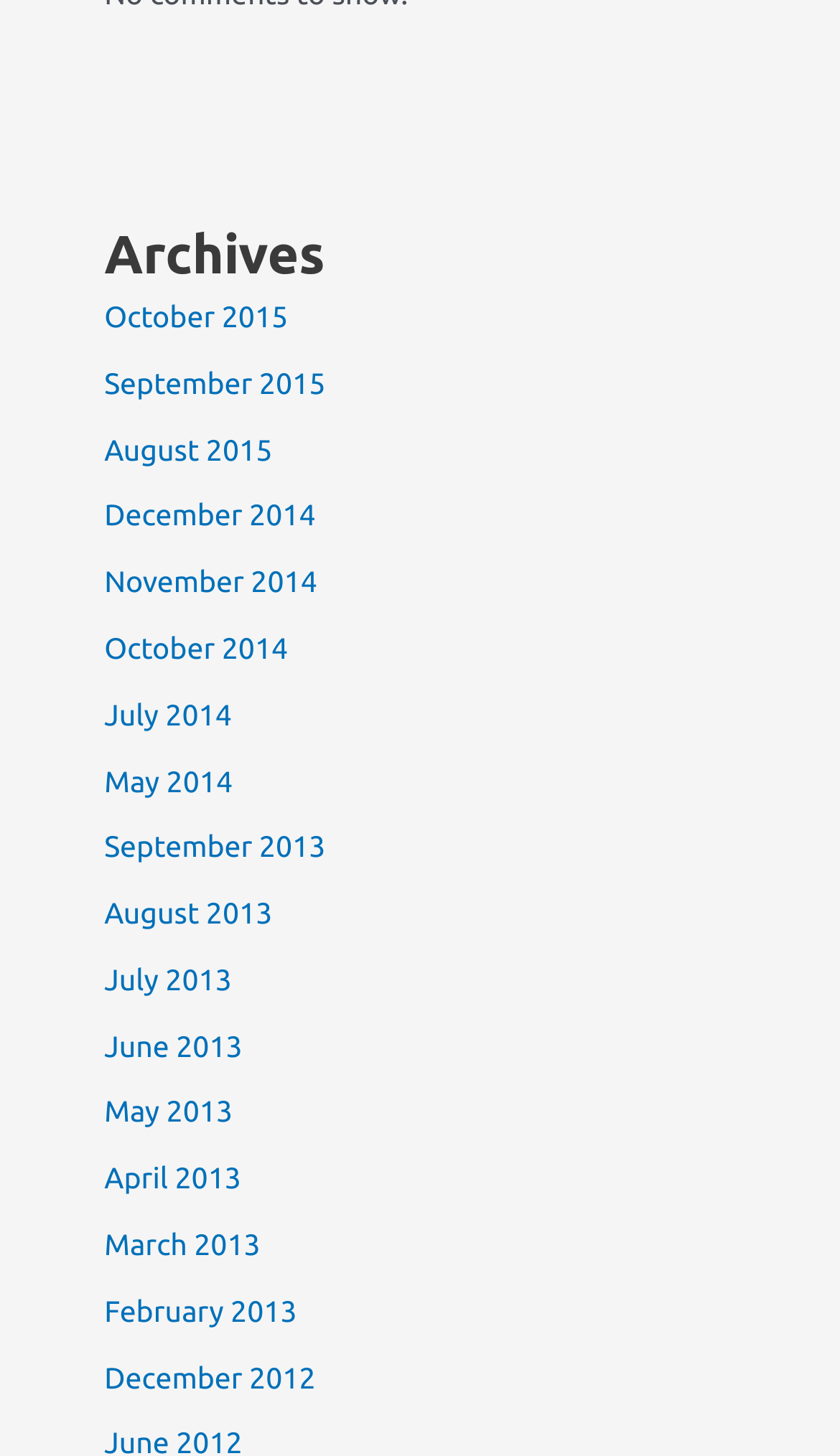Using the provided element description, identify the bounding box coordinates as (top-left x, top-left y, bottom-right x, bottom-right y). Ensure all values are between 0 and 1. Description: October 2015

[0.124, 0.206, 0.343, 0.229]